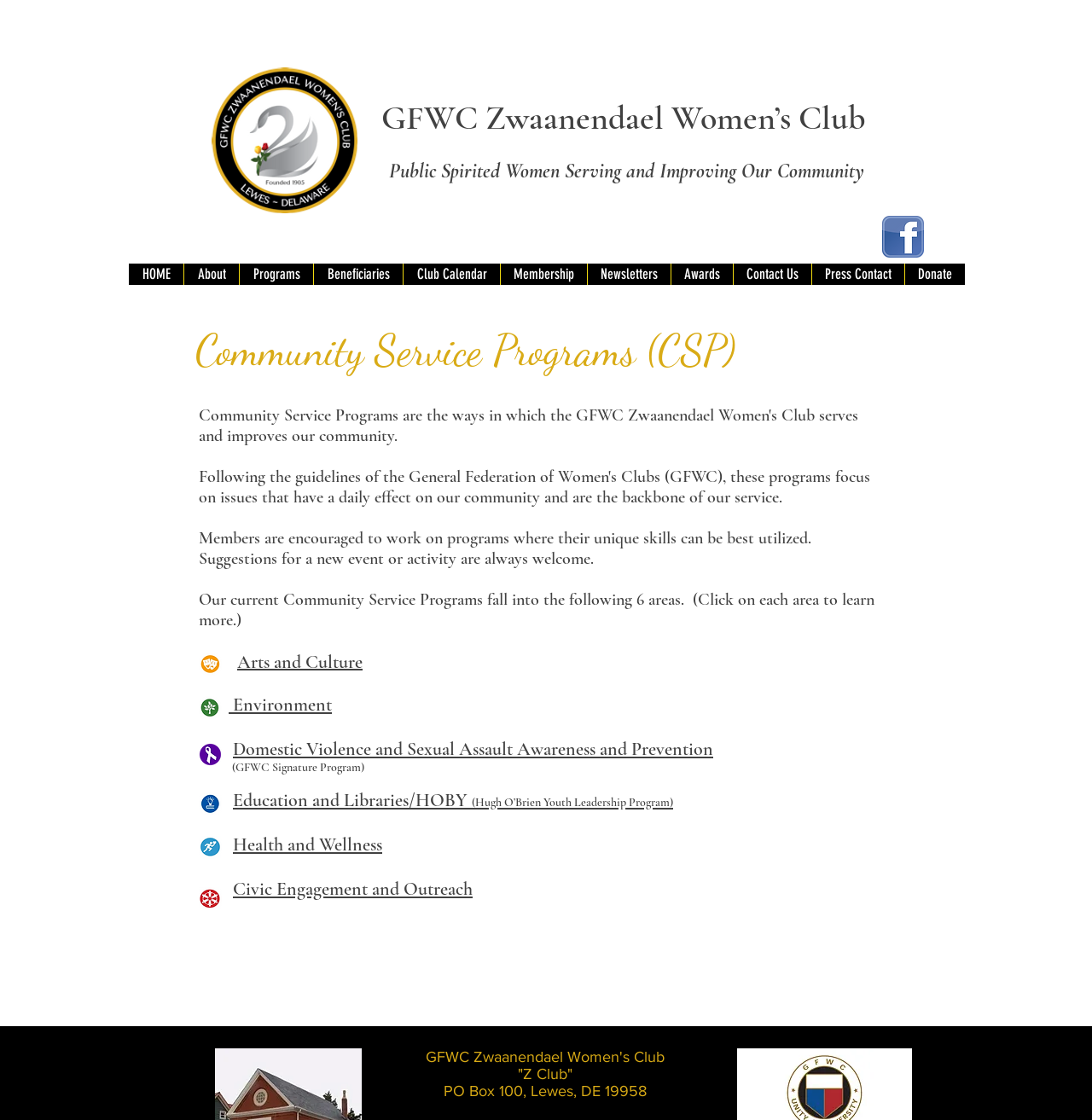Show the bounding box coordinates of the element that should be clicked to complete the task: "View the Community Service Programs".

[0.179, 0.29, 0.689, 0.336]